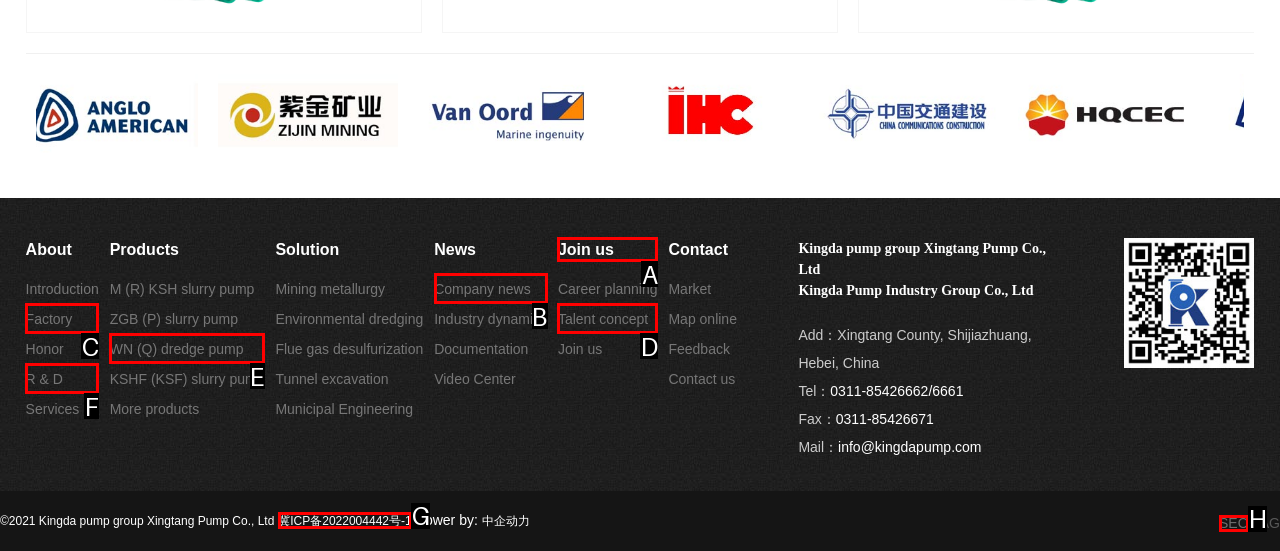Which HTML element among the options matches this description: Talent concept? Answer with the letter representing your choice.

D